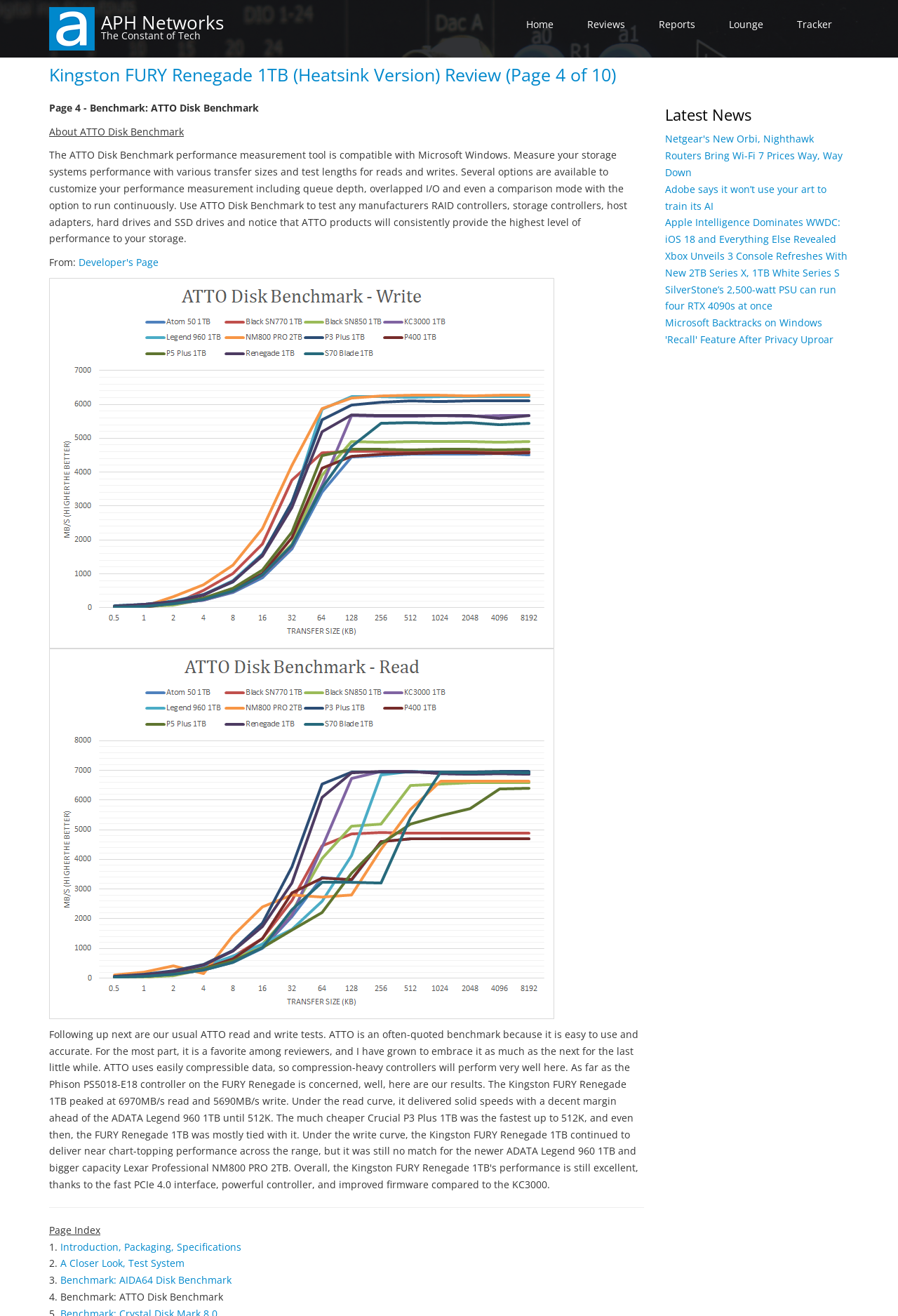Please identify the bounding box coordinates for the region that you need to click to follow this instruction: "Visit Developer's Page".

[0.088, 0.194, 0.177, 0.204]